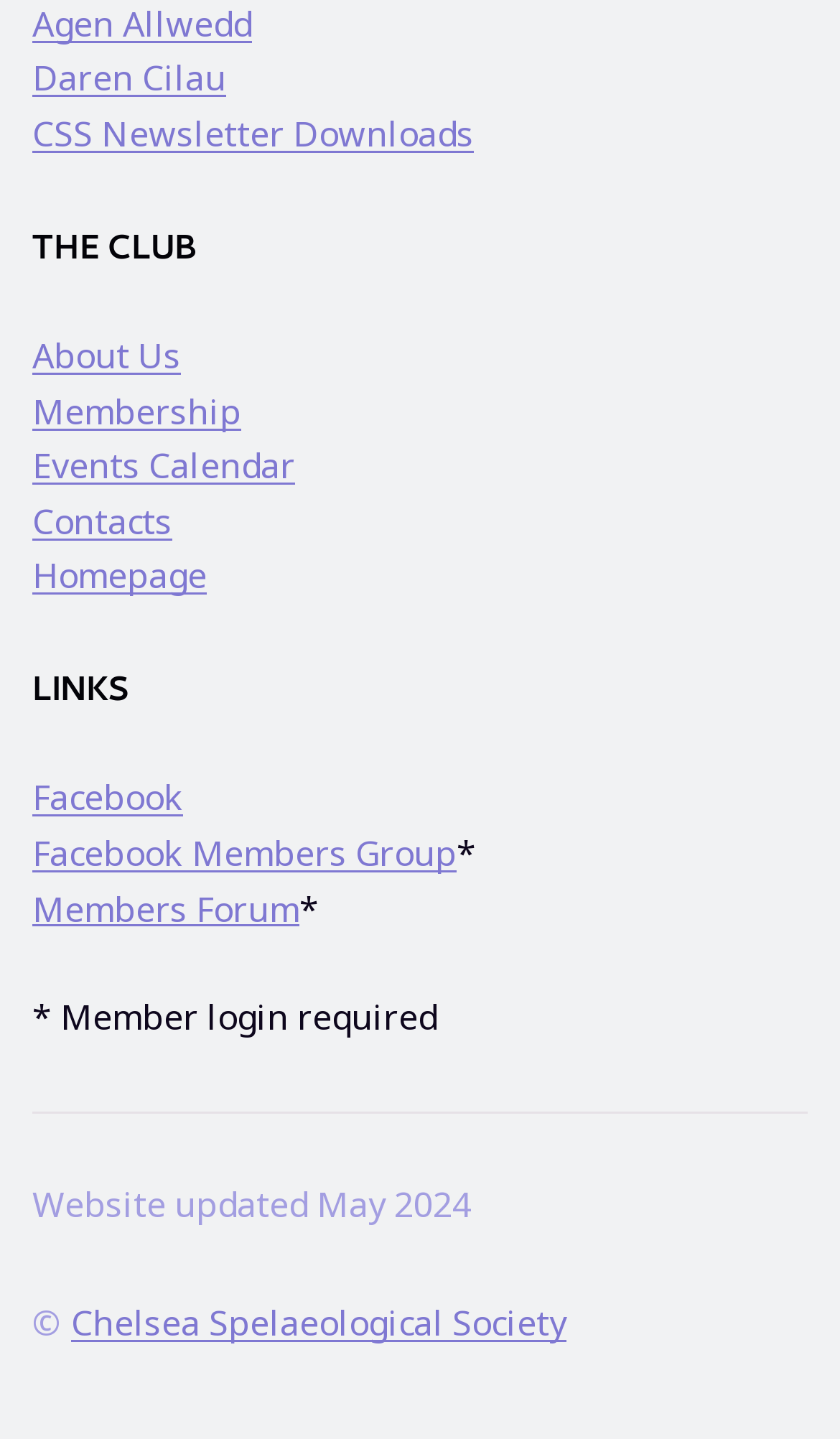Identify the bounding box coordinates for the element you need to click to achieve the following task: "Learn about the club". Provide the bounding box coordinates as four float numbers between 0 and 1, in the form [left, top, right, bottom].

[0.038, 0.377, 0.962, 0.41]